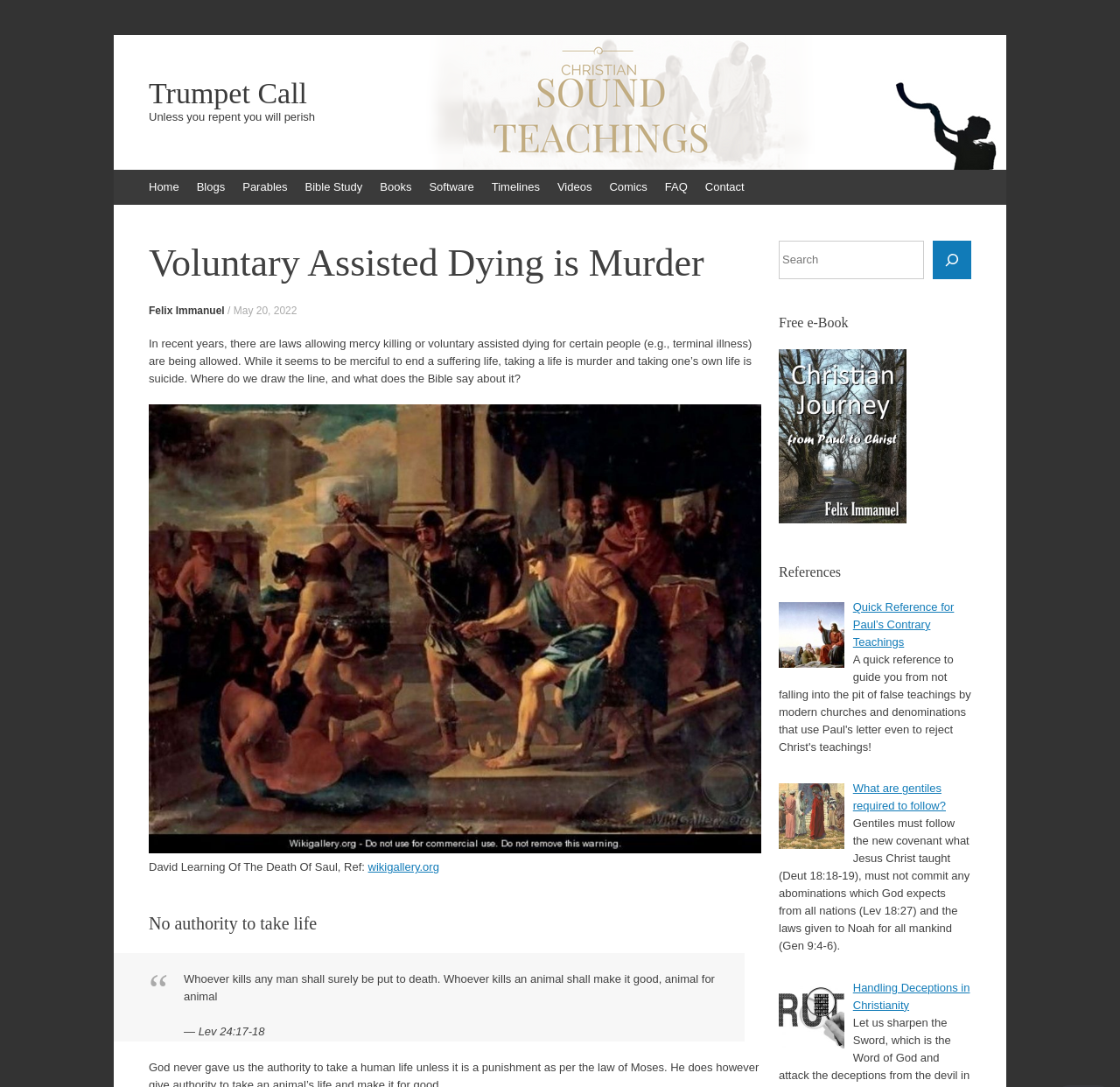What is the topic of the article?
Provide a concise answer using a single word or phrase based on the image.

Voluntary Assisted Dying